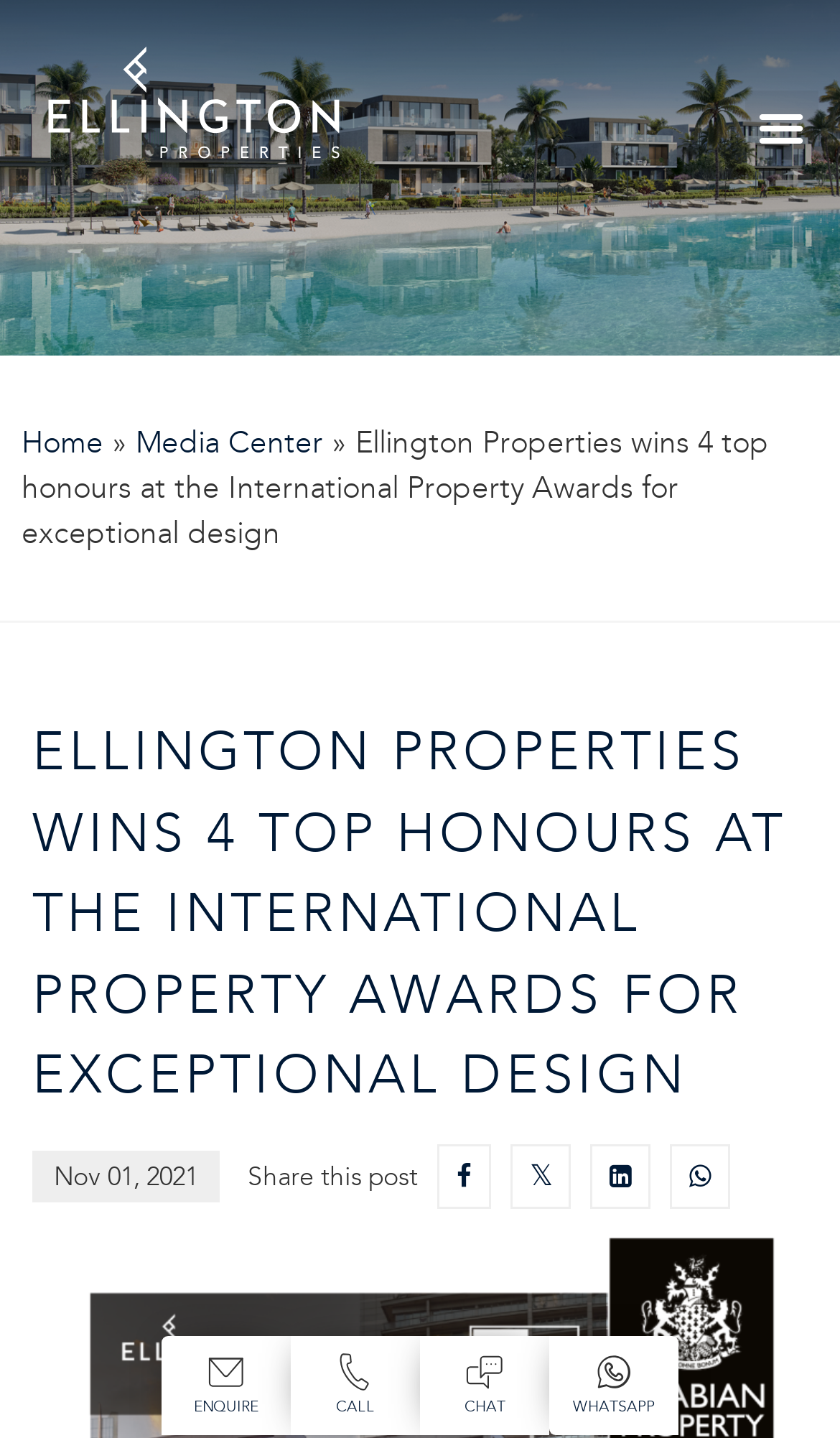Please specify the bounding box coordinates in the format (top-left x, top-left y, bottom-right x, bottom-right y), with values ranging from 0 to 1. Identify the bounding box for the UI component described as follows: Menu

[0.887, 0.063, 0.974, 0.112]